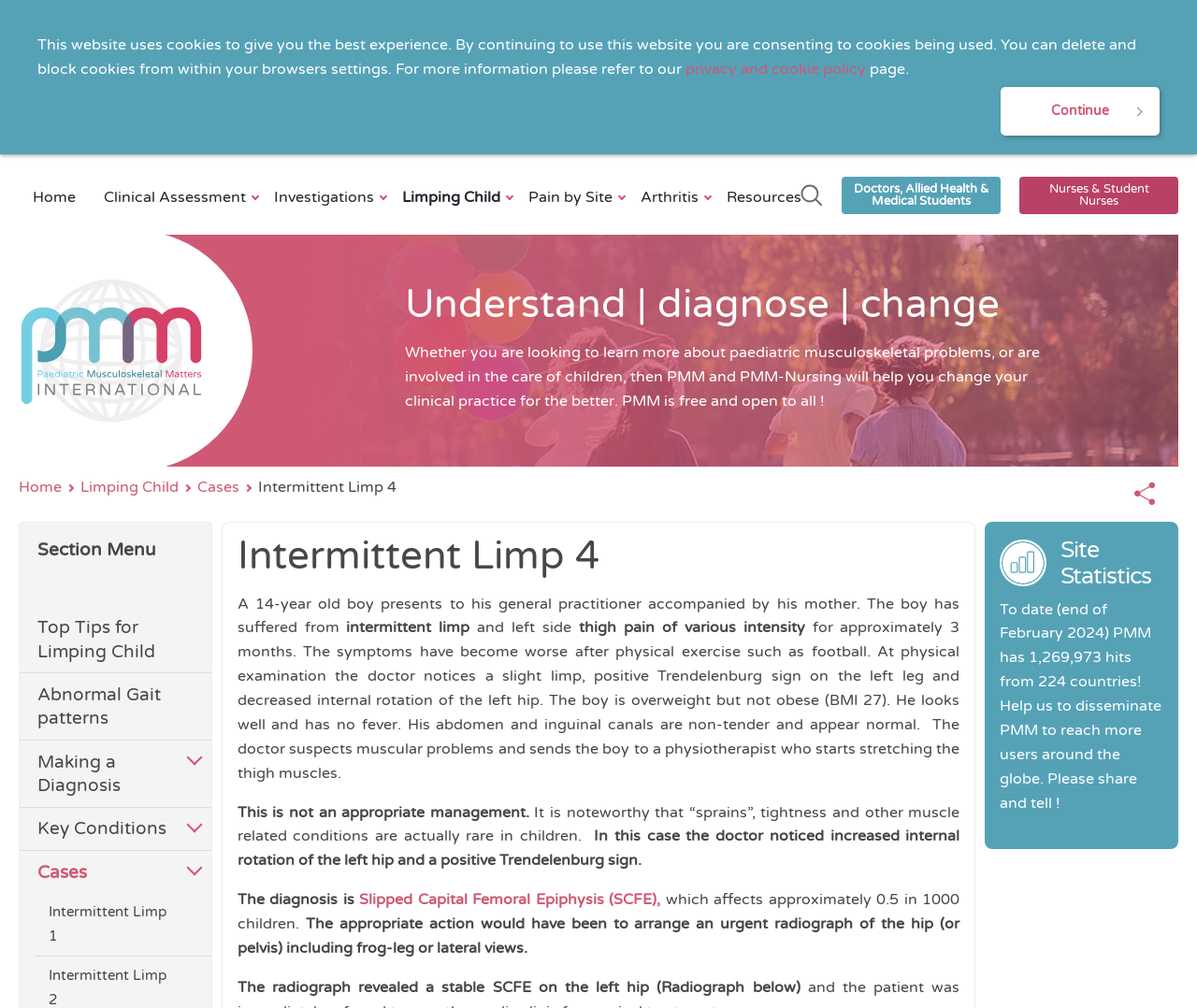Show the bounding box coordinates for the element that needs to be clicked to execute the following instruction: "Click the 'Home' link". Provide the coordinates in the form of four float numbers between 0 and 1, i.e., [left, top, right, bottom].

[0.023, 0.175, 0.067, 0.218]